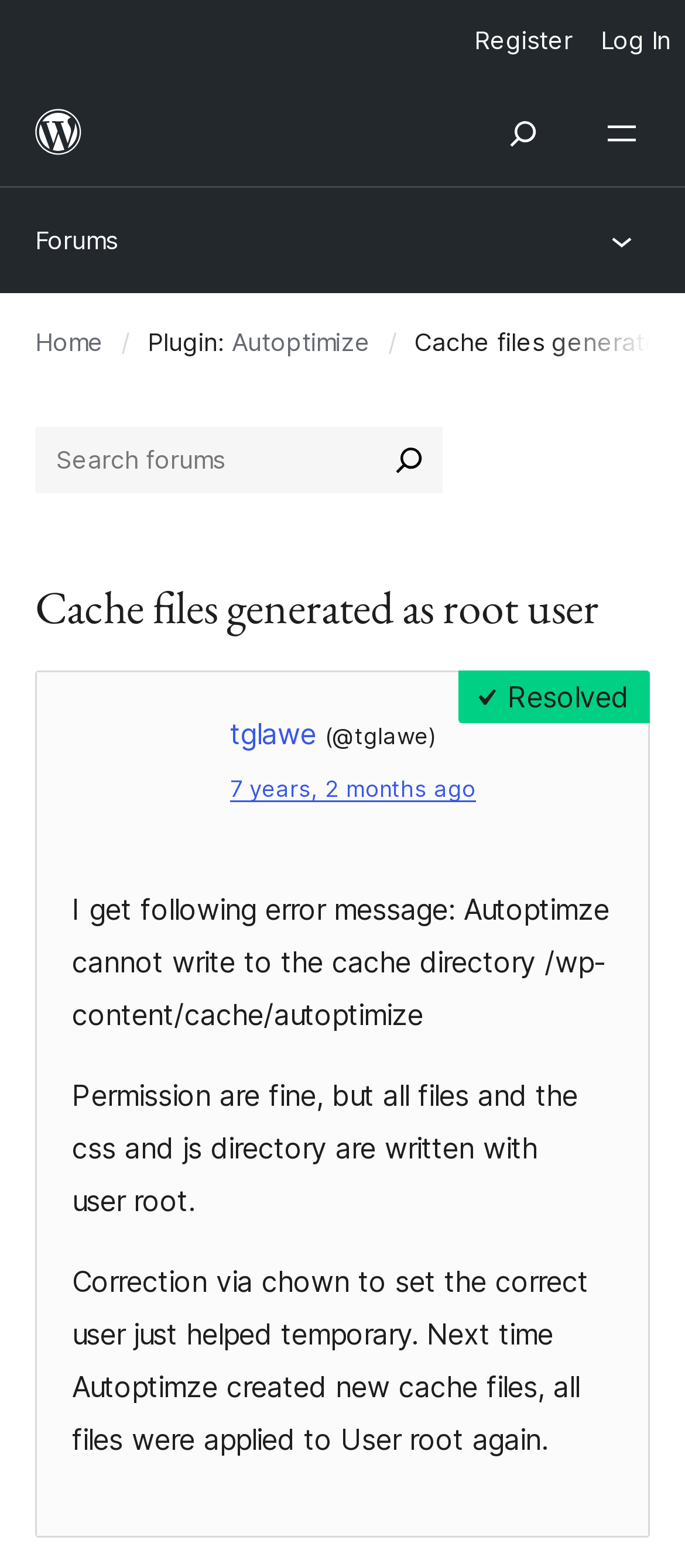Can you find the bounding box coordinates of the area I should click to execute the following instruction: "Search for:"?

[0.051, 0.272, 0.646, 0.315]